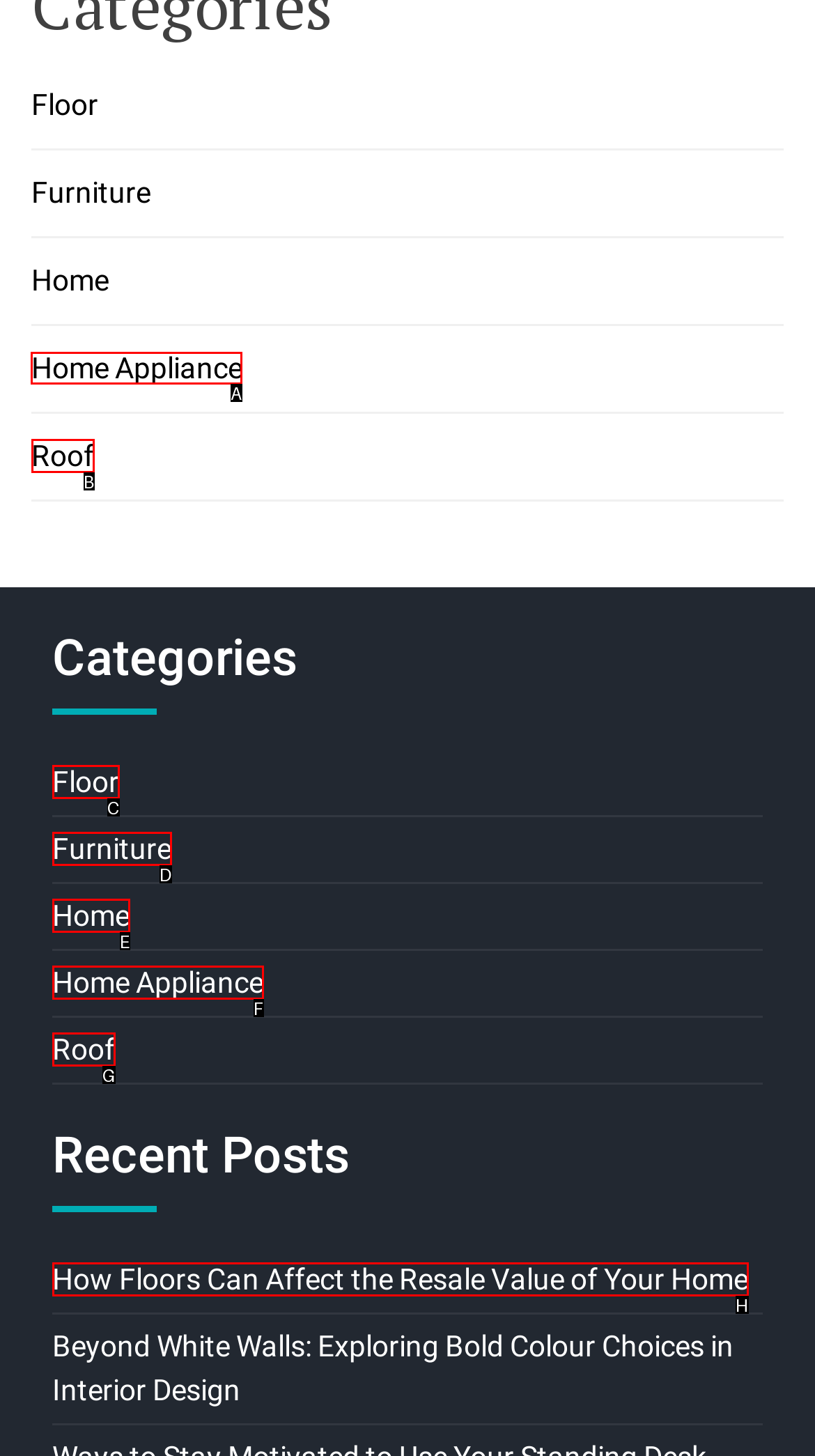Tell me which one HTML element I should click to complete this task: explore Home Appliance category Answer with the option's letter from the given choices directly.

A